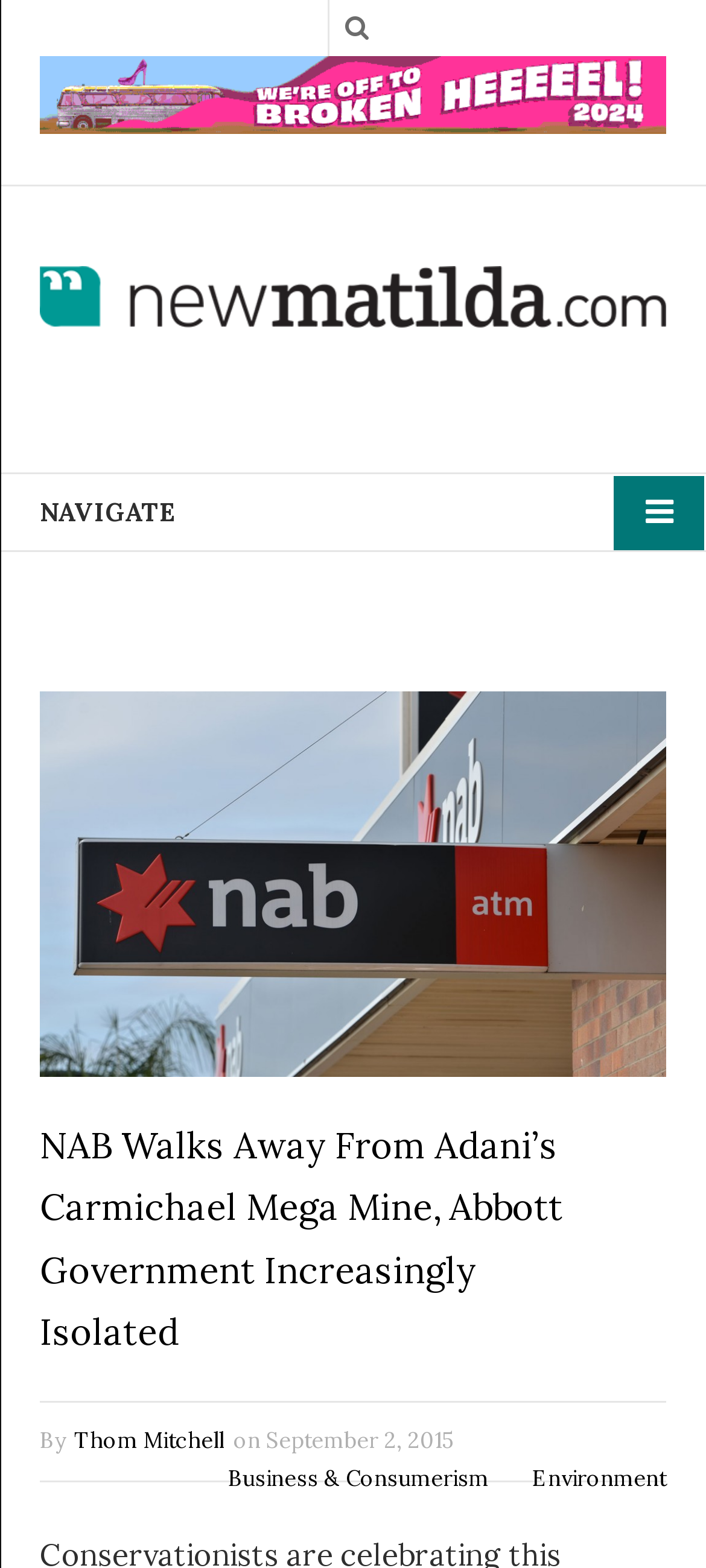What are the two categories related to the article? Refer to the image and provide a one-word or short phrase answer.

Business & Consumerism, Environment